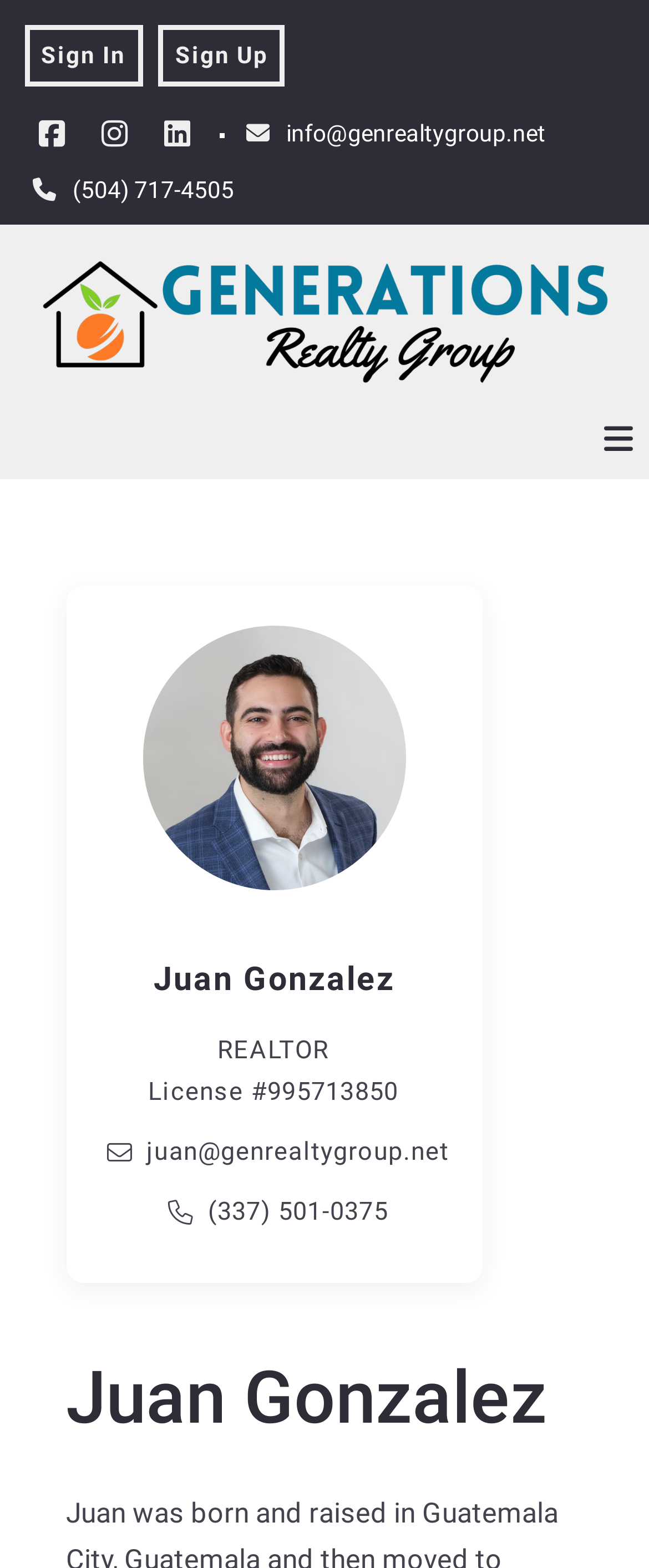What is the phone number of the realtor? Examine the screenshot and reply using just one word or a brief phrase.

(337) 501-0375